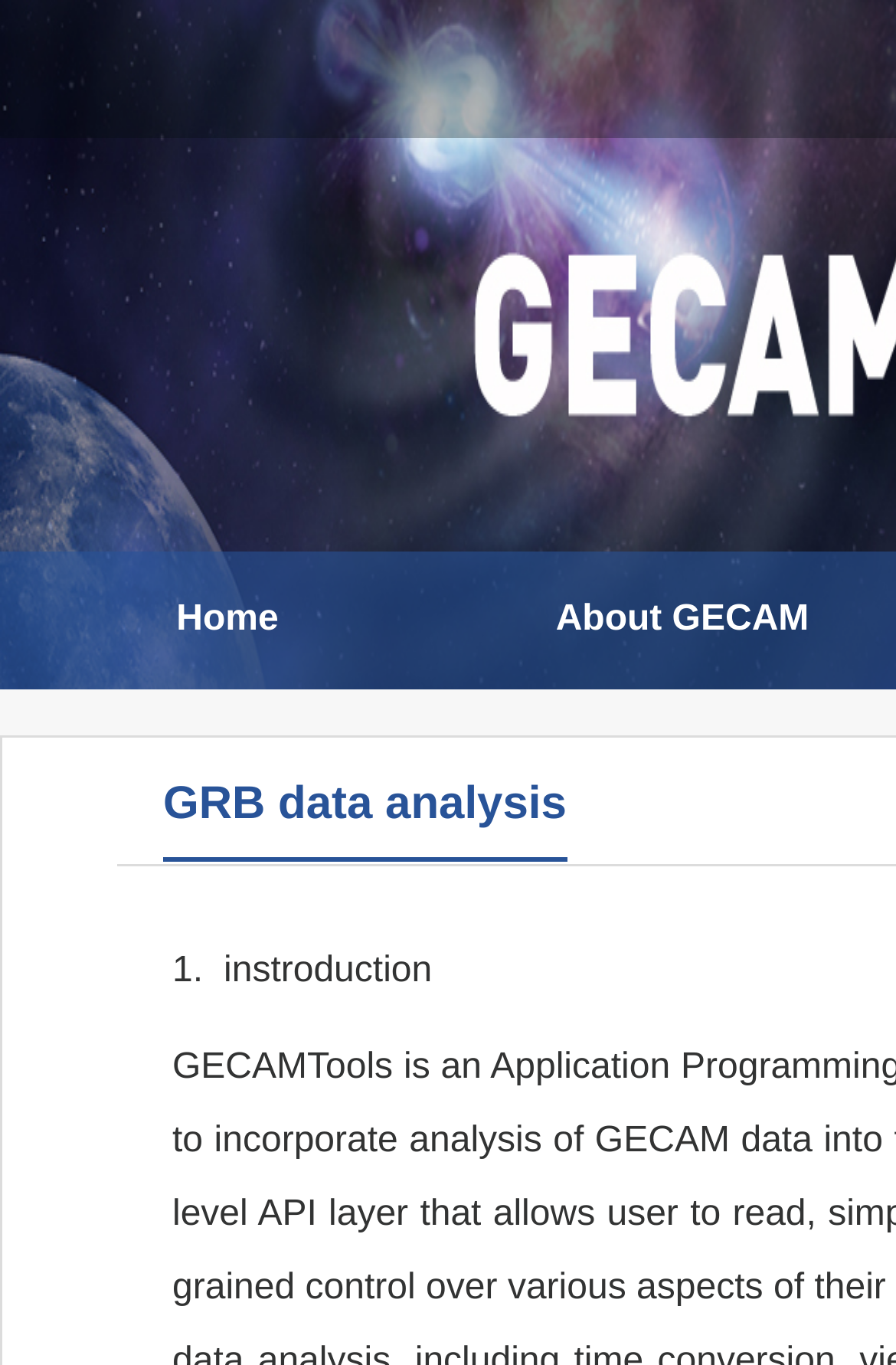Please determine the bounding box coordinates for the element with the description: "GRB data analysis".

[0.182, 0.571, 0.632, 0.608]